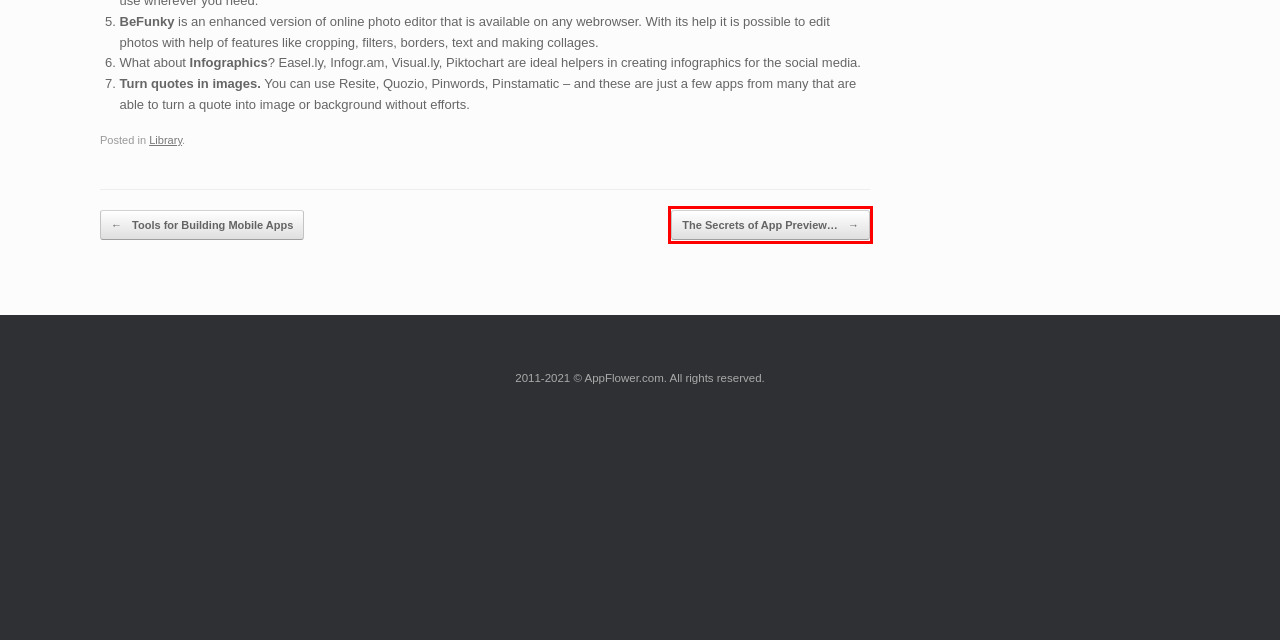You have a screenshot of a webpage, and a red bounding box highlights an element. Select the webpage description that best fits the new page after clicking the element within the bounding box. Options are:
A. The Secrets of App Preview Videos and How to Make Them | AppFlower
B. App Makers that Don’t Require Coding Knowledge | AppFlower
C. Features | AppFlower
D. Six Best Monetization Models for Your App | AppFlower
E. Learn | AppFlower
F. Contact Us | AppFlower
G. Tools for Building Mobile Apps | AppFlower
H. Practical Appflower | AppFlower

A